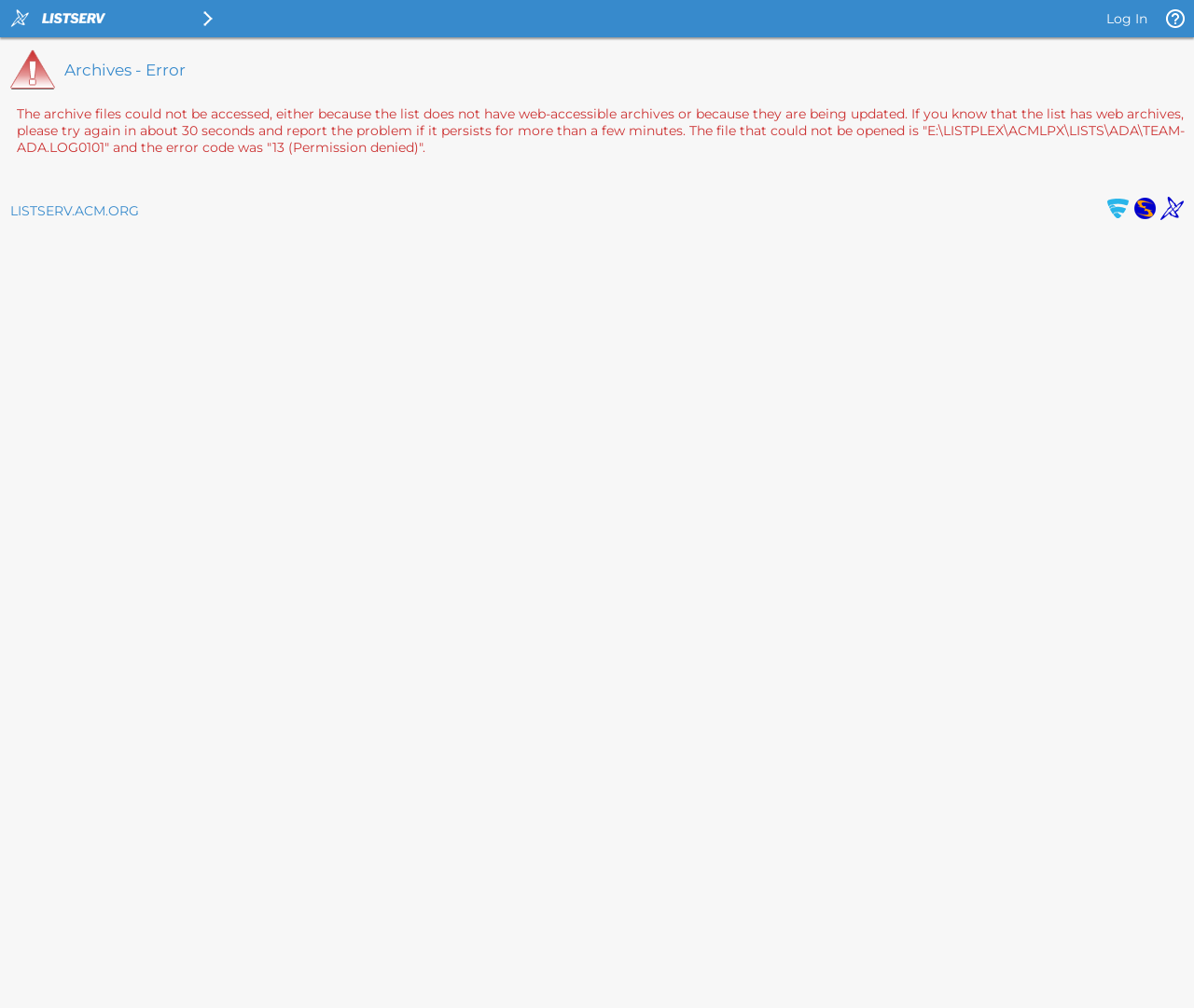Identify the coordinates of the bounding box for the element described below: "LISTSERV.ACM.ORG". Return the coordinates as four float numbers between 0 and 1: [left, top, right, bottom].

[0.009, 0.2, 0.116, 0.217]